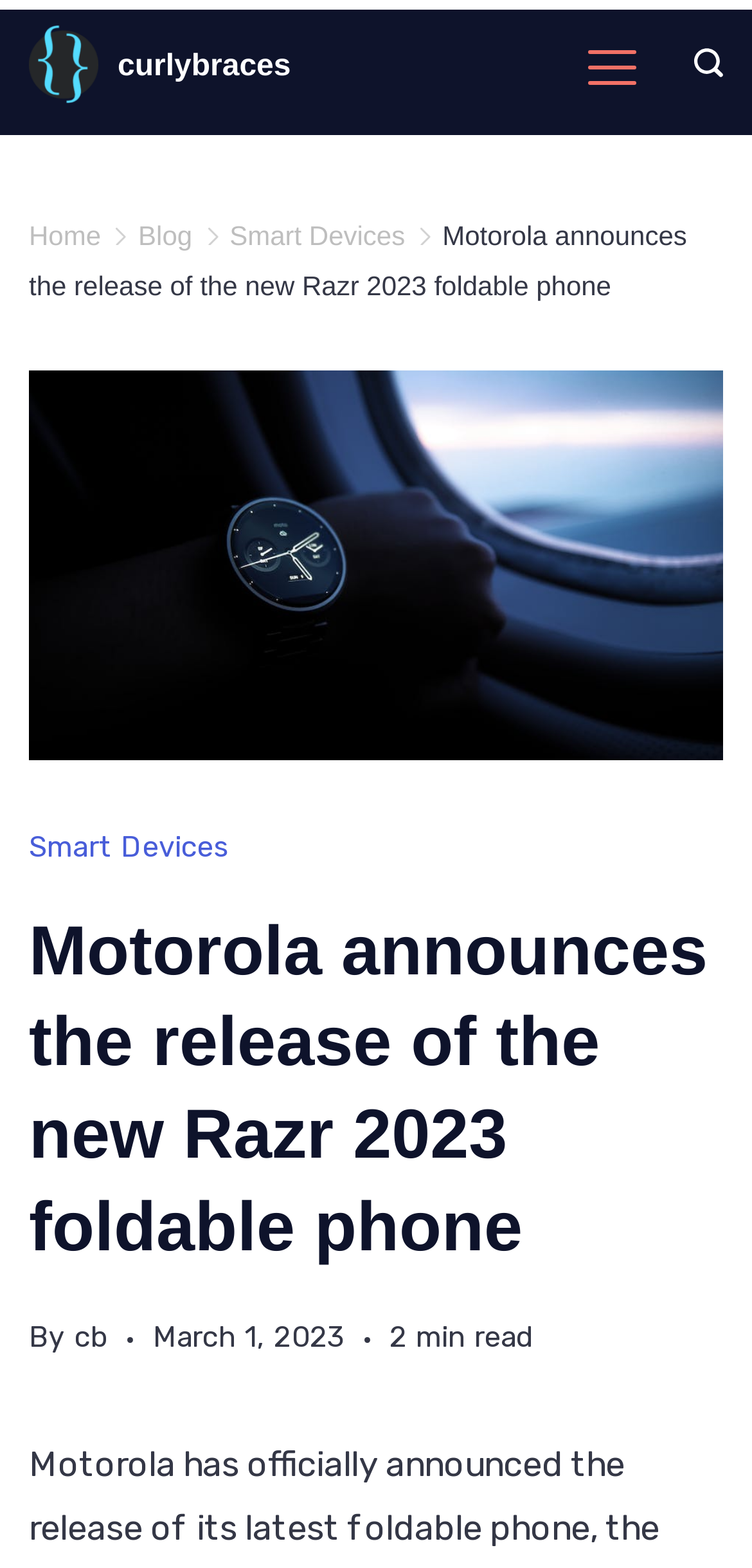Please locate the bounding box coordinates of the element that should be clicked to complete the given instruction: "Click the search icon".

[0.897, 0.03, 0.962, 0.056]